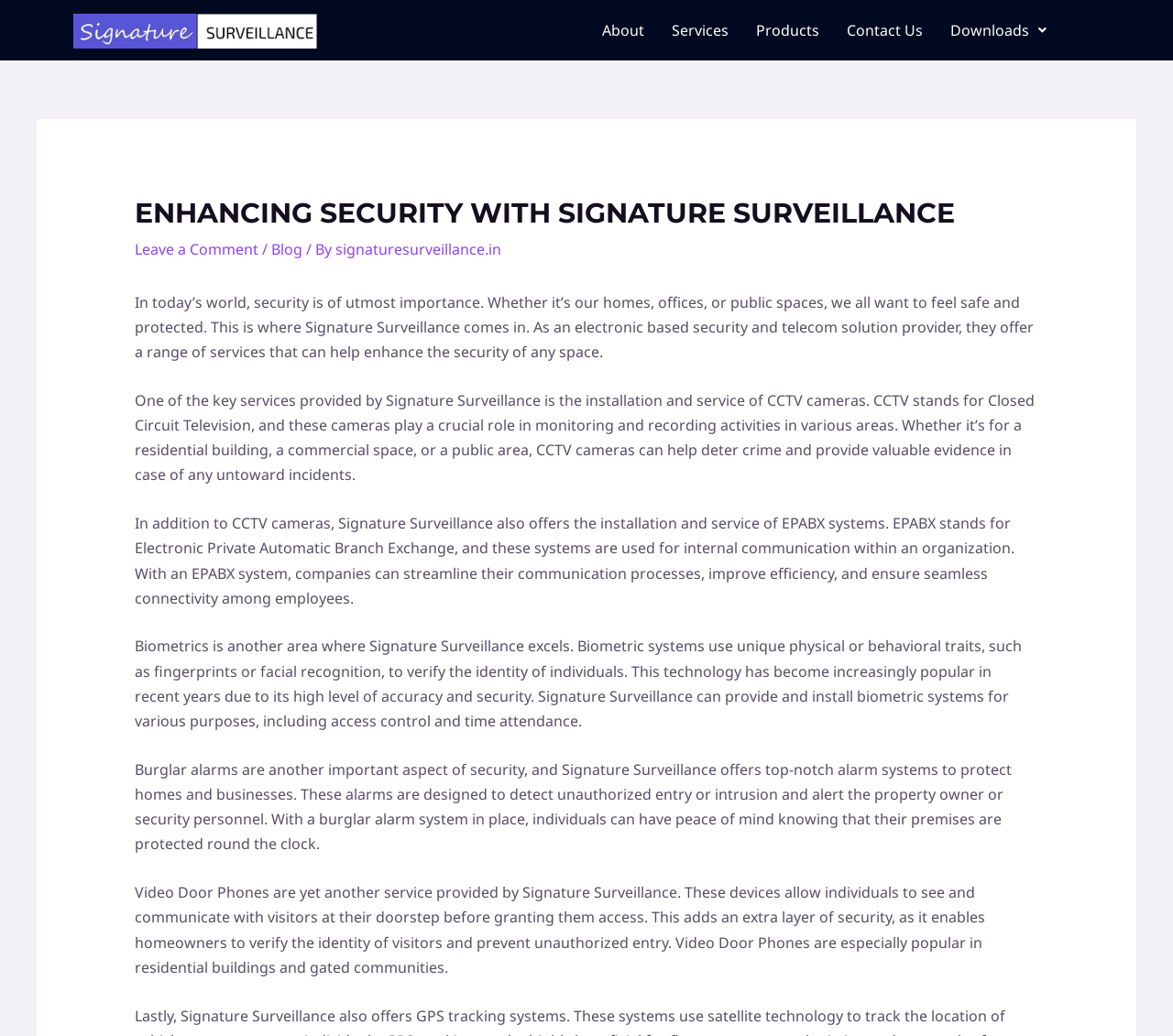What is the purpose of CCTV cameras?
Provide a fully detailed and comprehensive answer to the question.

According to the webpage, CCTV cameras play a crucial role in monitoring and recording activities in various areas, which can help deter crime and provide valuable evidence in case of any untoward incidents.